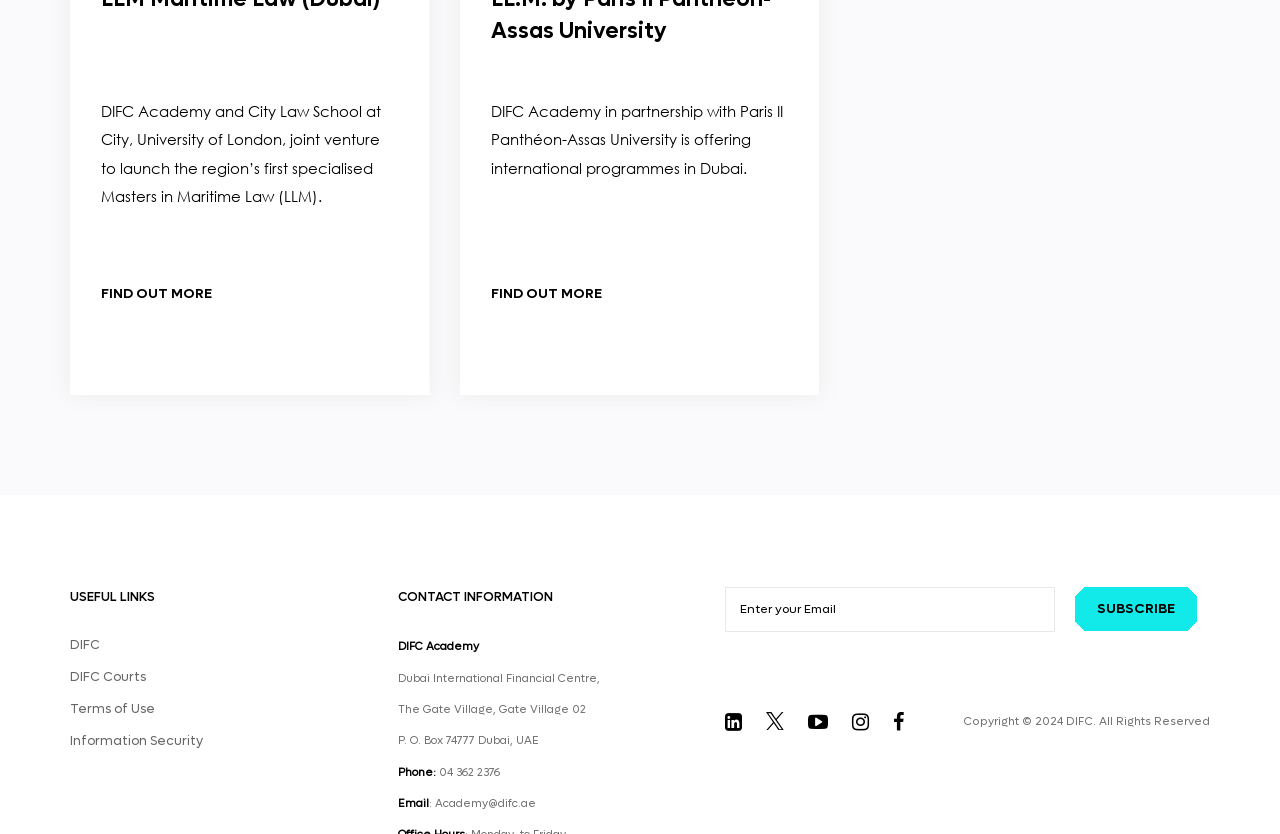Identify the bounding box coordinates for the element you need to click to achieve the following task: "Enter your email address". The coordinates must be four float values ranging from 0 to 1, formatted as [left, top, right, bottom].

[0.566, 0.704, 0.824, 0.758]